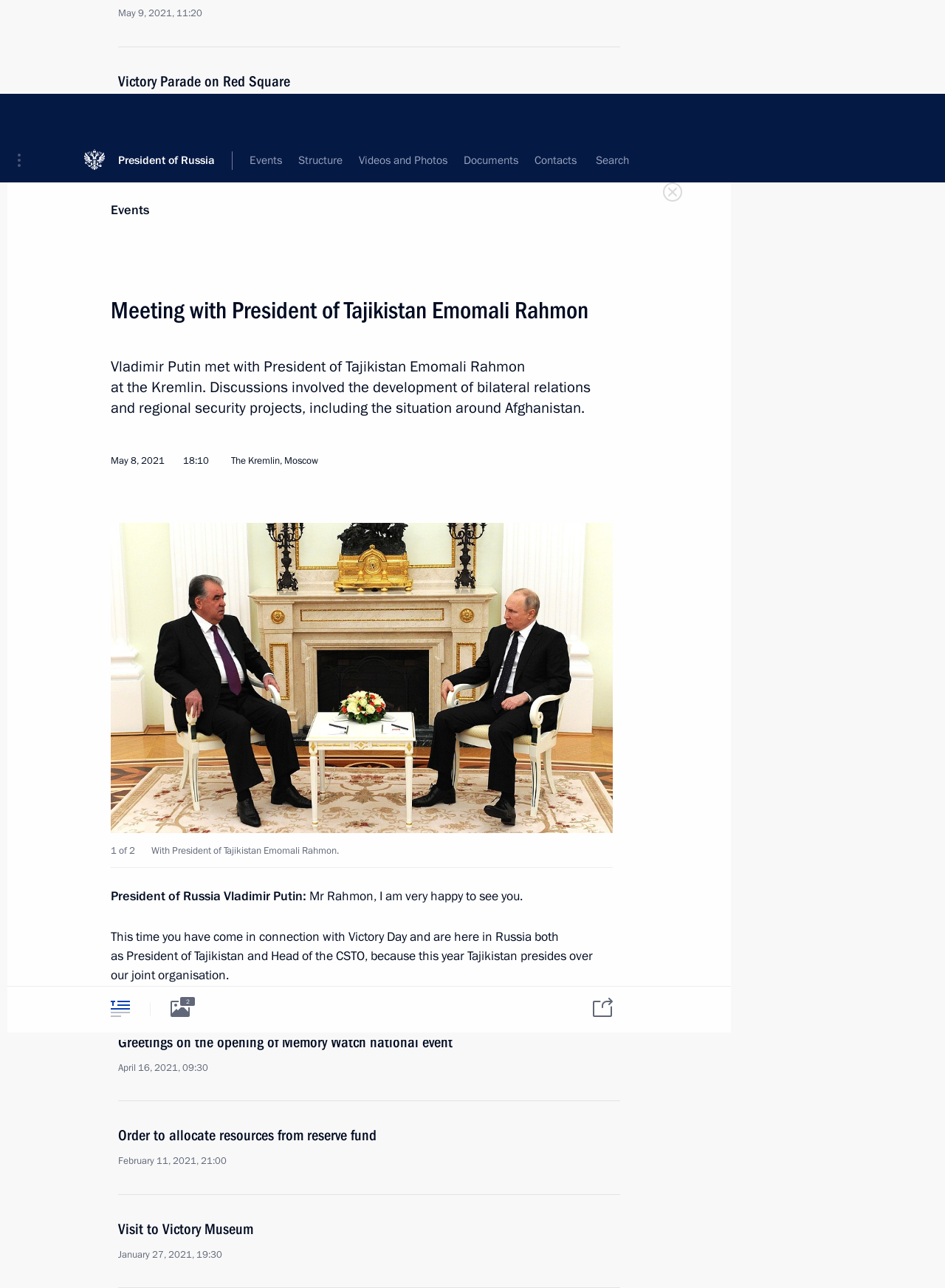Please provide the bounding box coordinates for the element that needs to be clicked to perform the following instruction: "Read 'RELATED NEWS'". The coordinates should be given as four float numbers between 0 and 1, i.e., [left, top, right, bottom].

None